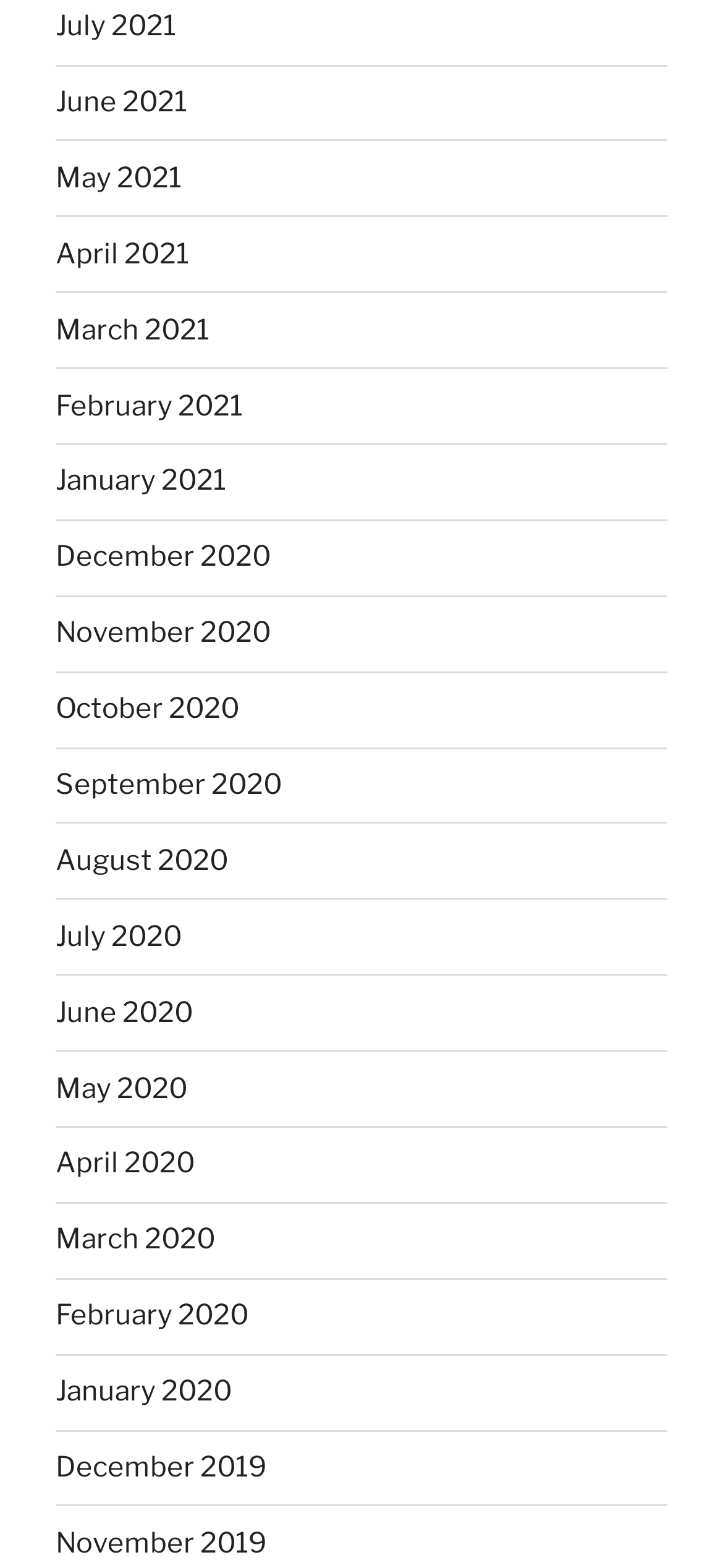Please determine the bounding box coordinates of the element to click in order to execute the following instruction: "view April 2020". The coordinates should be four float numbers between 0 and 1, specified as [left, top, right, bottom].

[0.077, 0.732, 0.269, 0.753]